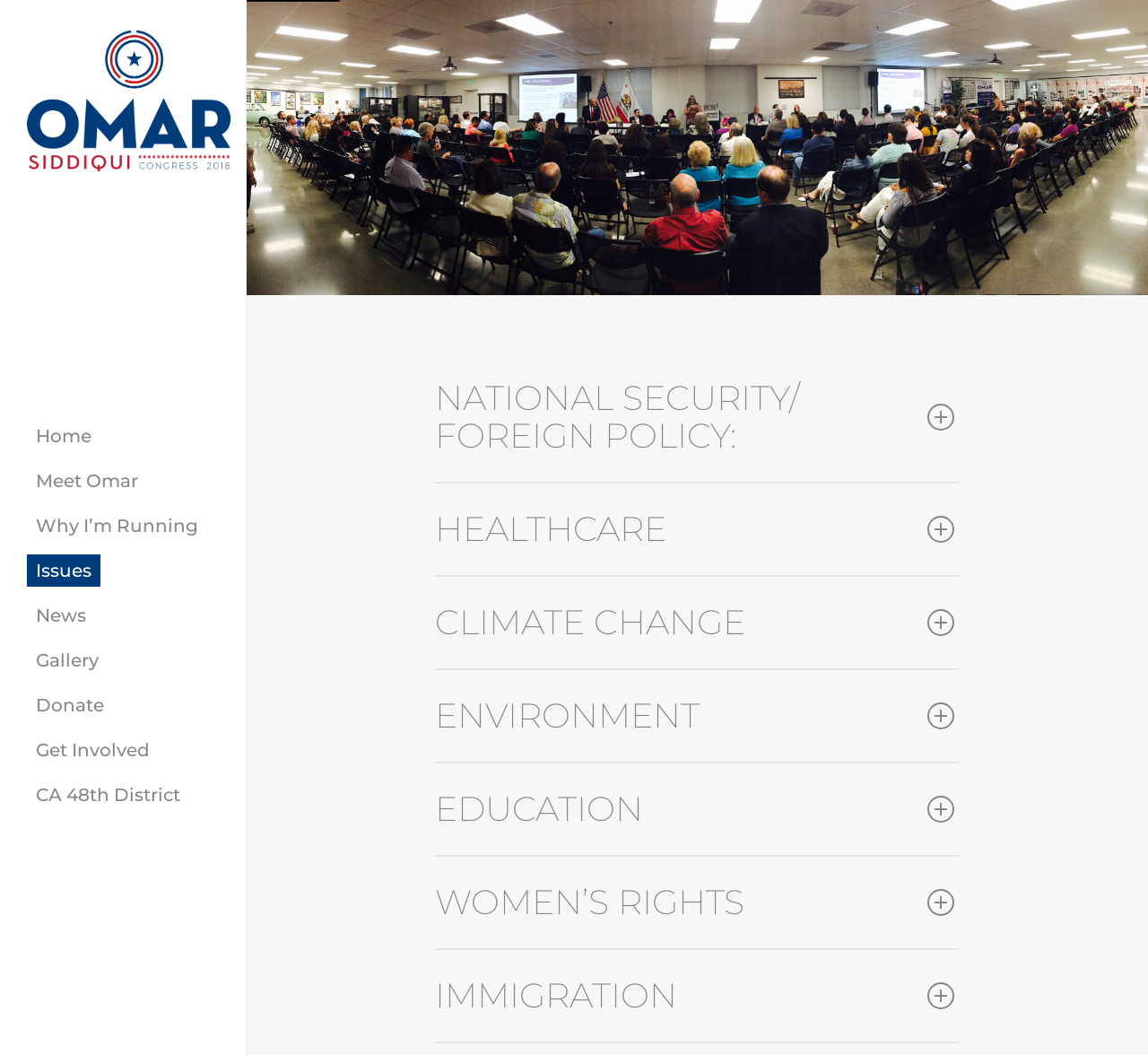What is the name of the candidate?
Give a detailed and exhaustive answer to the question.

Based on the webpage, the name of the candidate is Omar Siddiqui, which is mentioned in the link 'Omar Siddiqui for Congress 2018 CA 48th District' at the top of the page.